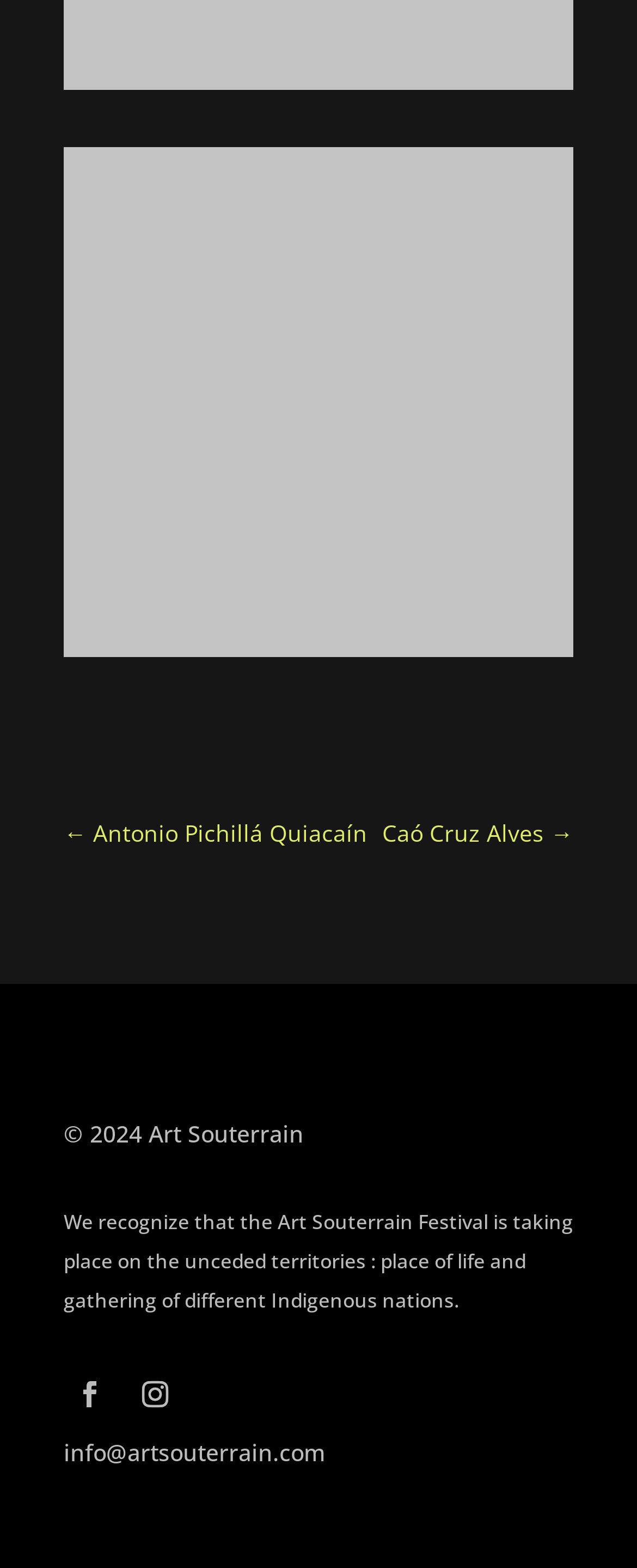Identify and provide the bounding box coordinates of the UI element described: "Follow". The coordinates should be formatted as [left, top, right, bottom], with each number being a float between 0 and 1.

[0.1, 0.873, 0.182, 0.906]